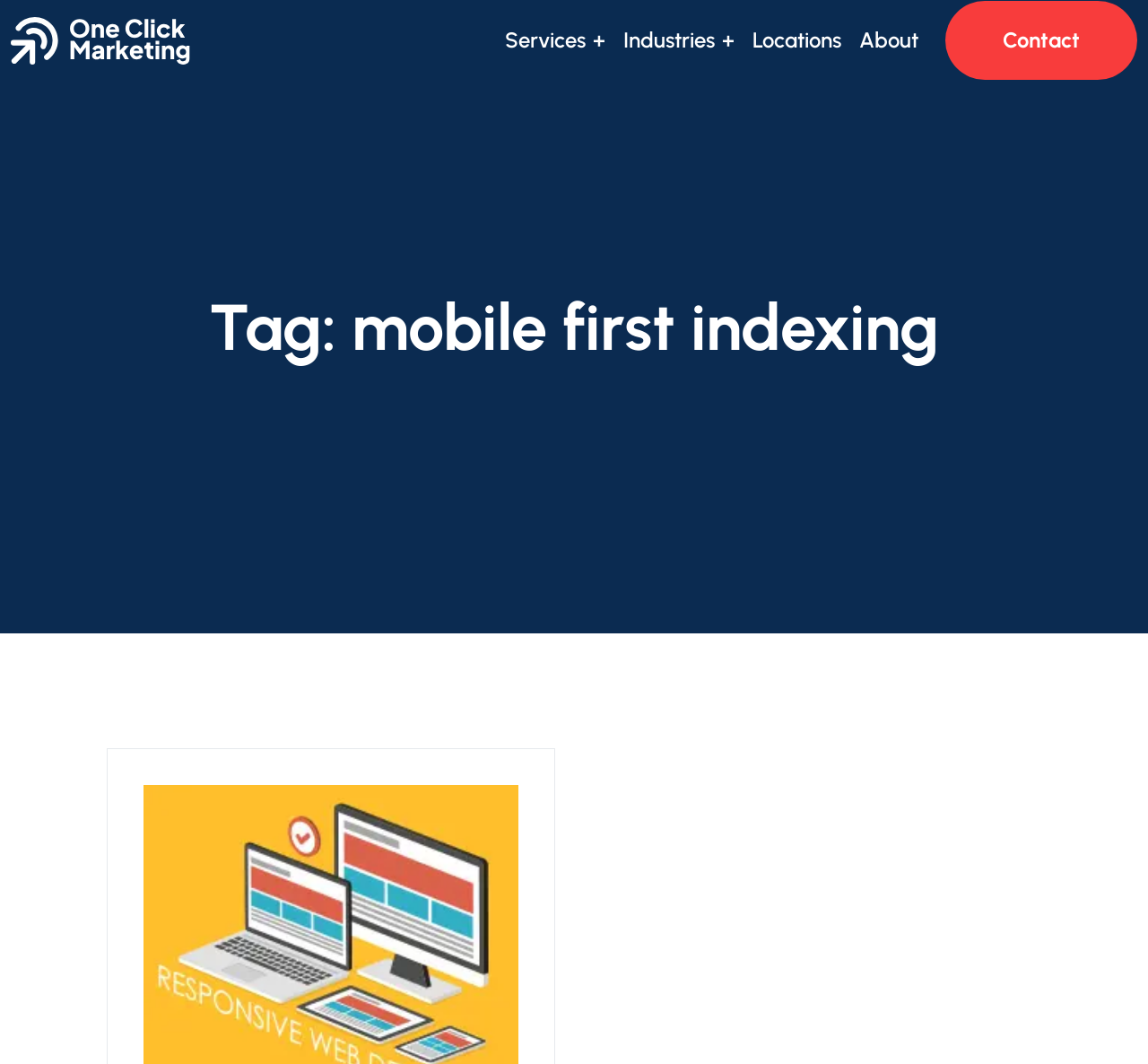Please specify the bounding box coordinates of the clickable section necessary to execute the following command: "read about mobile first indexing".

[0.009, 0.271, 0.991, 0.344]